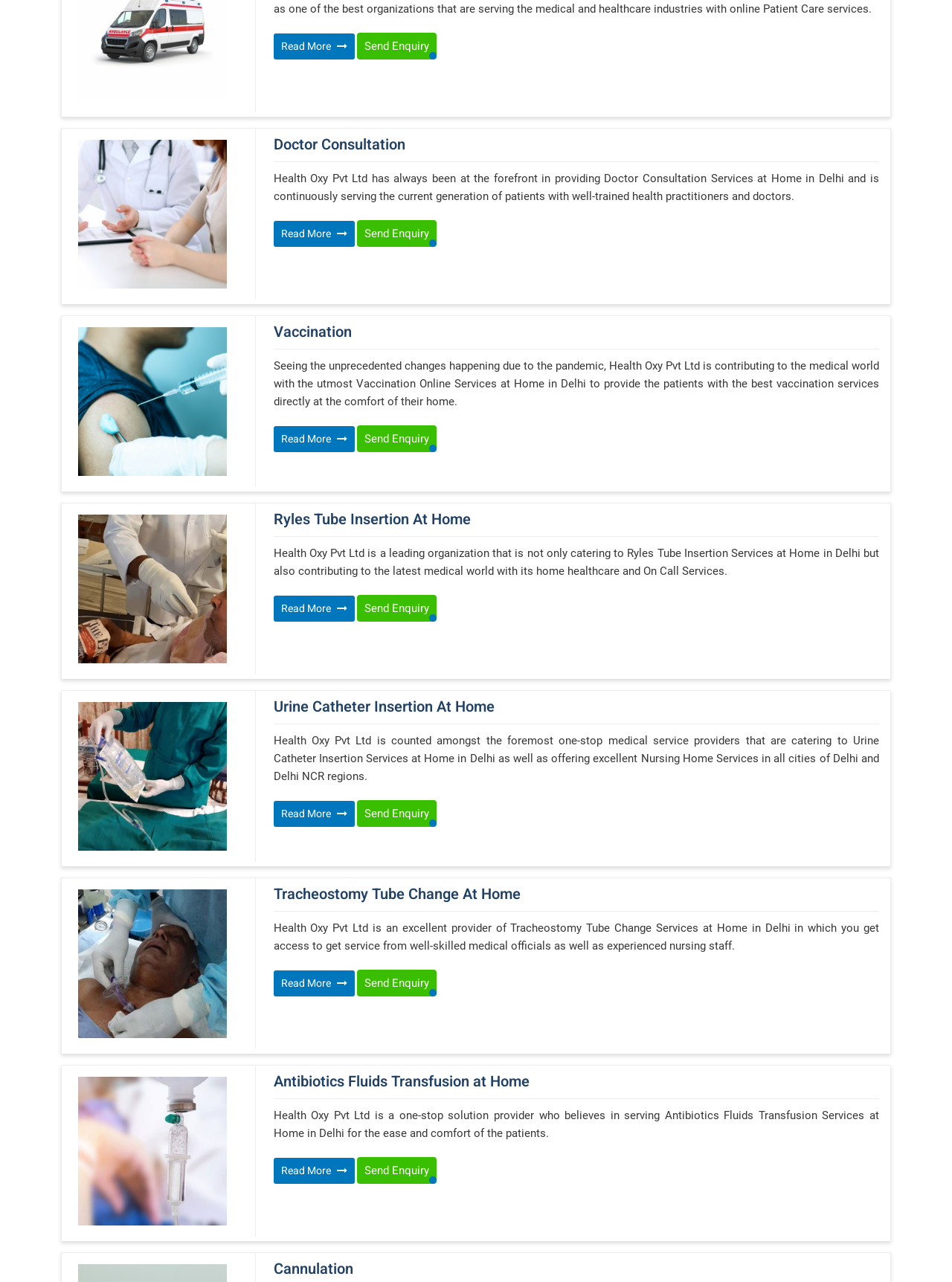Extract the bounding box coordinates for the UI element described by the text: "title="Doctor Consultation in Delhi"". The coordinates should be in the form of [left, top, right, bottom] with values between 0 and 1.

[0.065, 0.109, 0.256, 0.225]